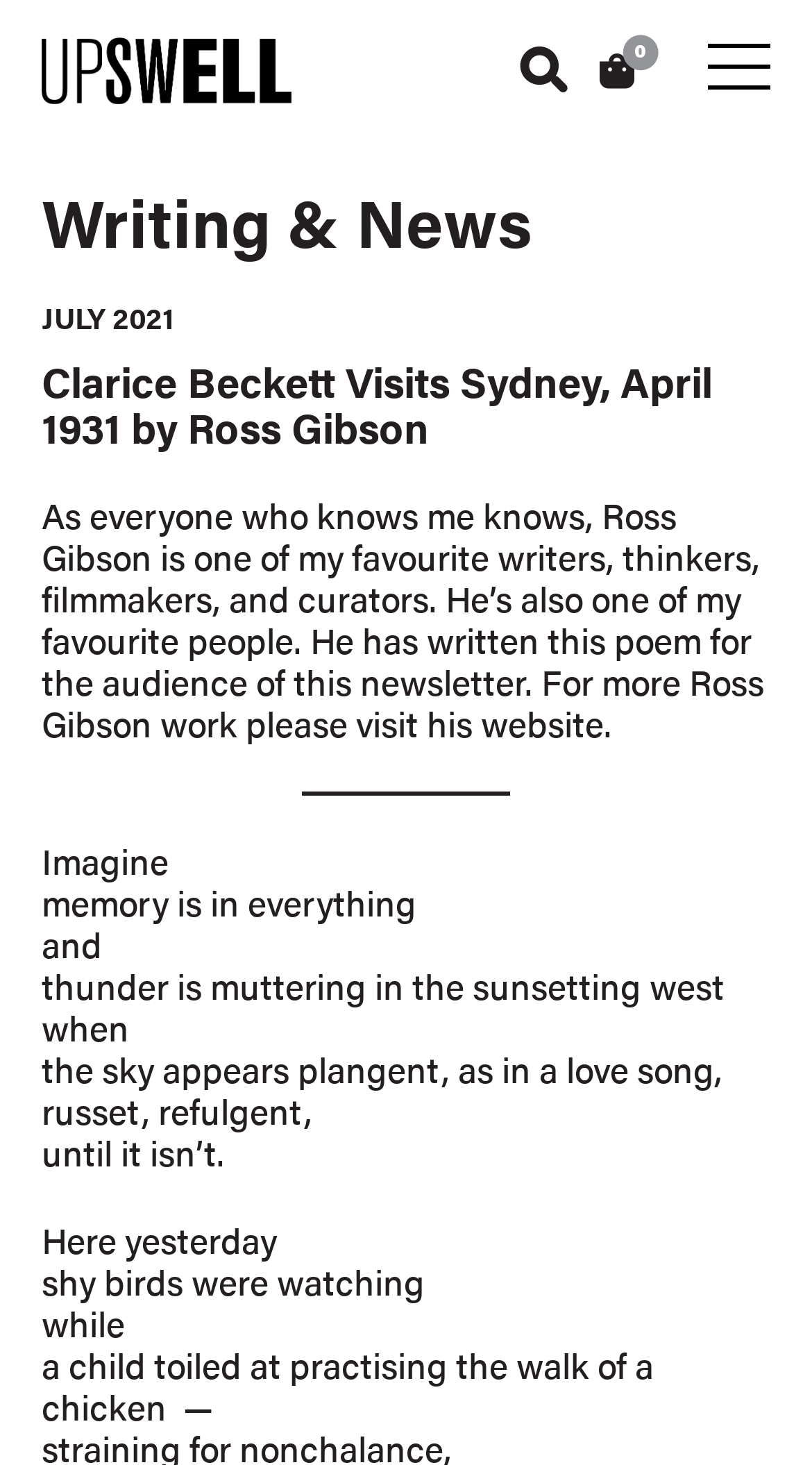What is the tone of the poem?
Answer the question with just one word or phrase using the image.

contemplative